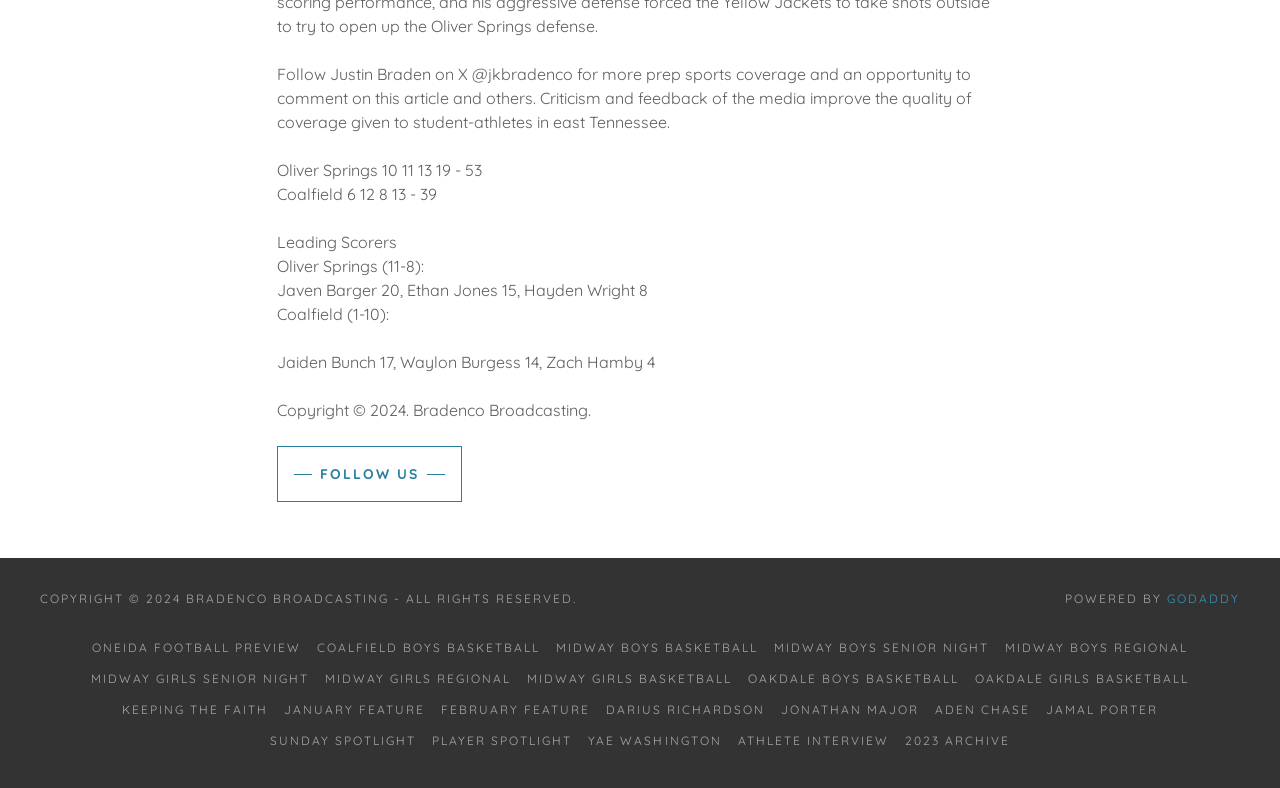Could you highlight the region that needs to be clicked to execute the instruction: "Click on Coalfield Boys Basketball"?

[0.241, 0.803, 0.428, 0.842]